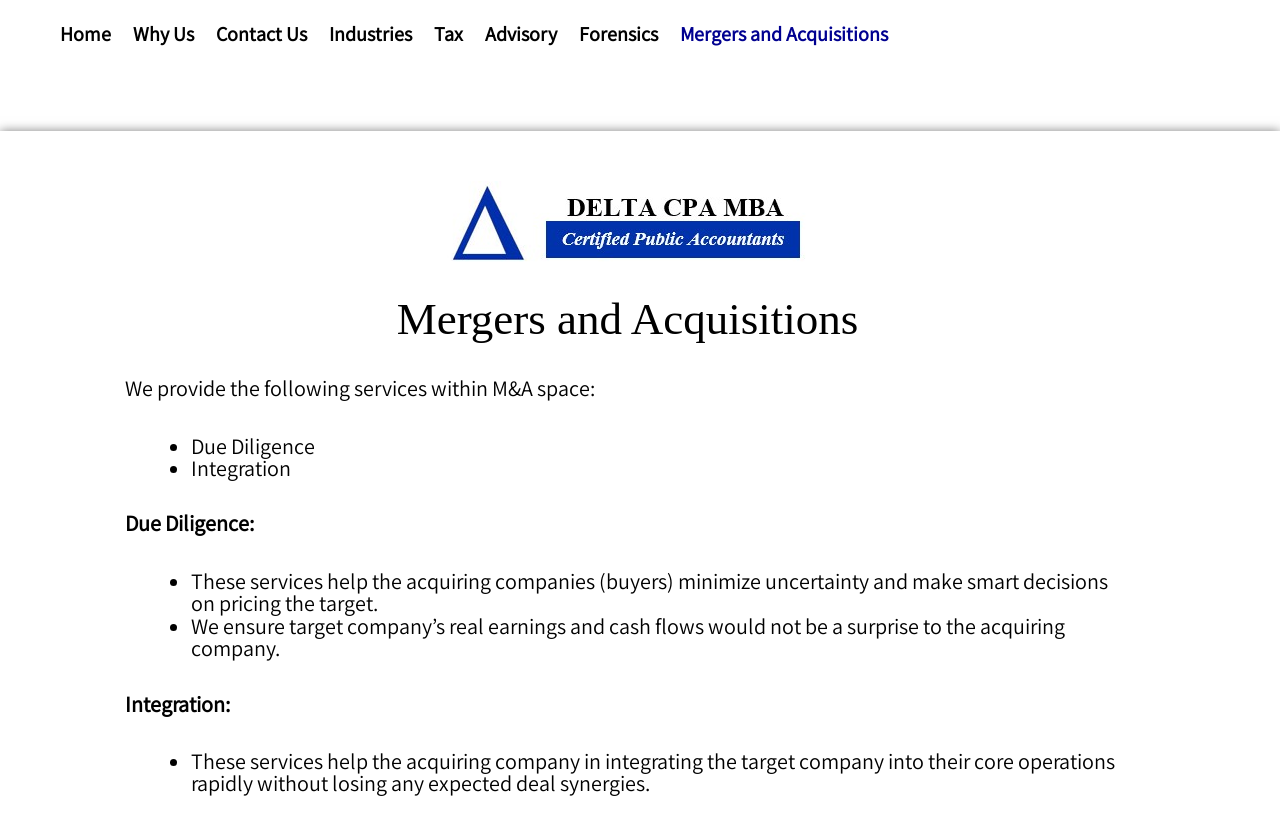Give a one-word or phrase response to the following question: What services are provided within M&A space?

Due Diligence, Integration